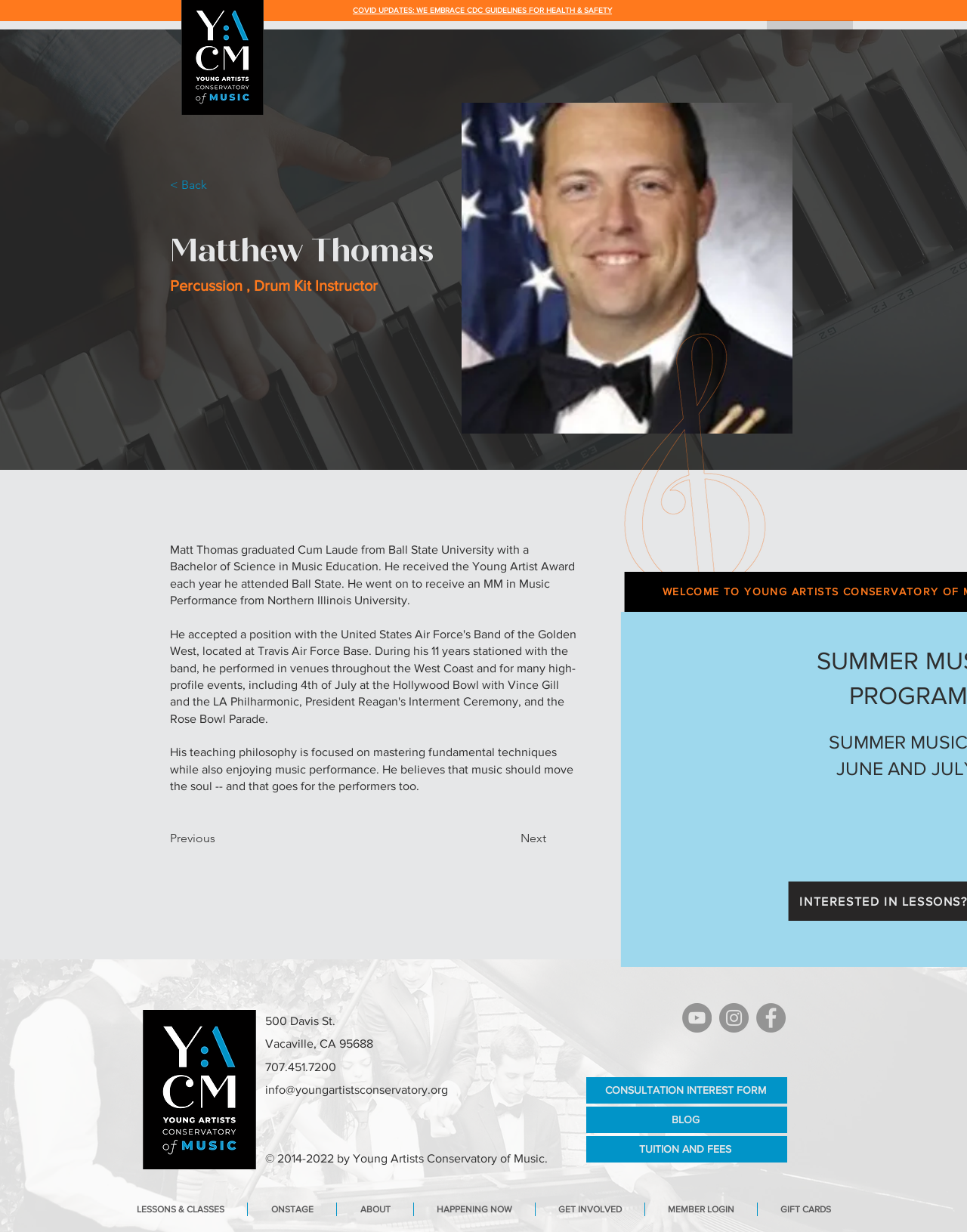Please provide the bounding box coordinates for the element that needs to be clicked to perform the instruction: "Click the Request a Consultation Here link". The coordinates must consist of four float numbers between 0 and 1, formatted as [left, top, right, bottom].

[0.804, 0.029, 0.873, 0.067]